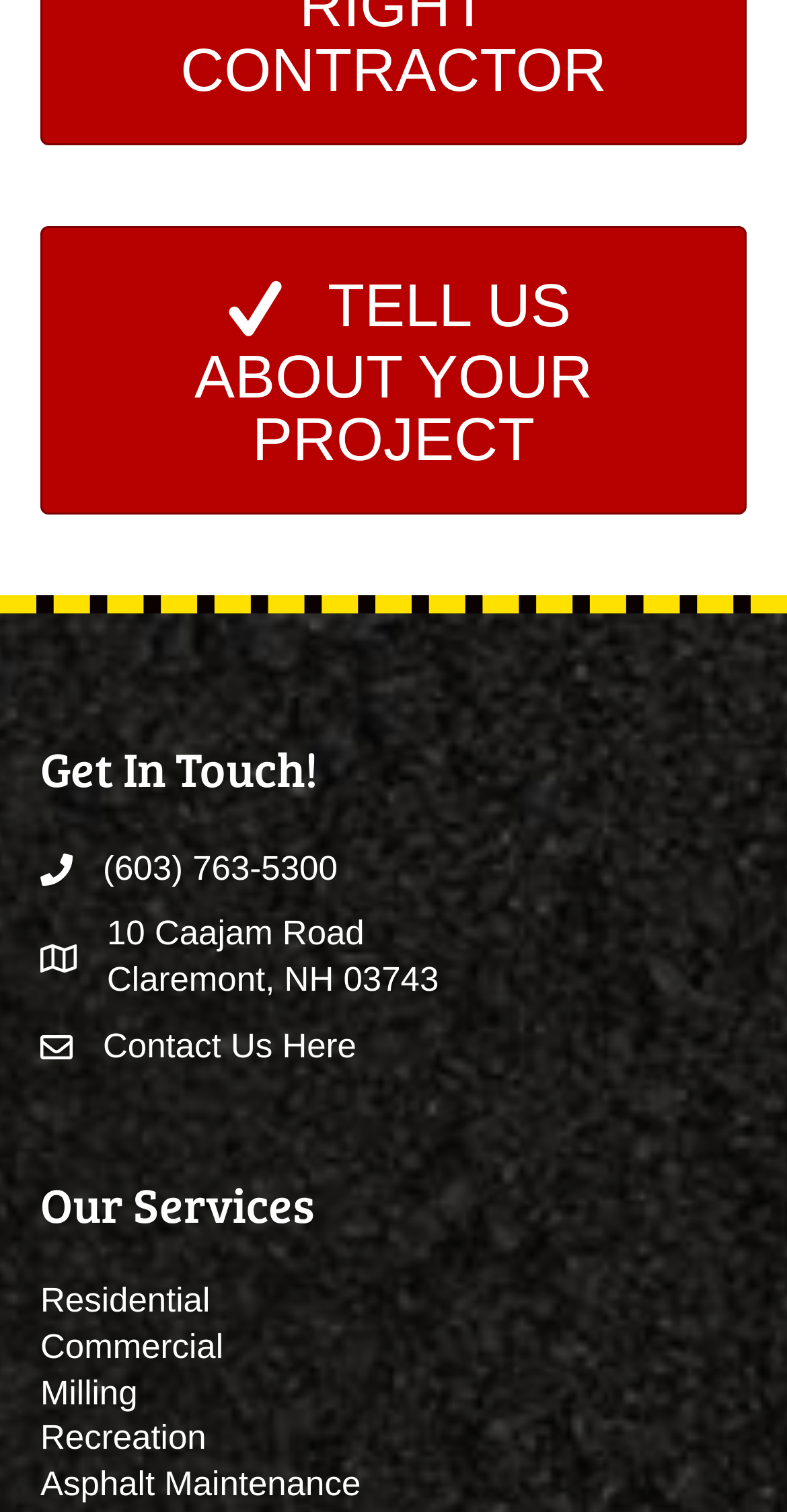Provide the bounding box coordinates in the format (top-left x, top-left y, bottom-right x, bottom-right y). All values are floating point numbers between 0 and 1. Determine the bounding box coordinate of the UI element described as: Milling

[0.051, 0.908, 0.175, 0.933]